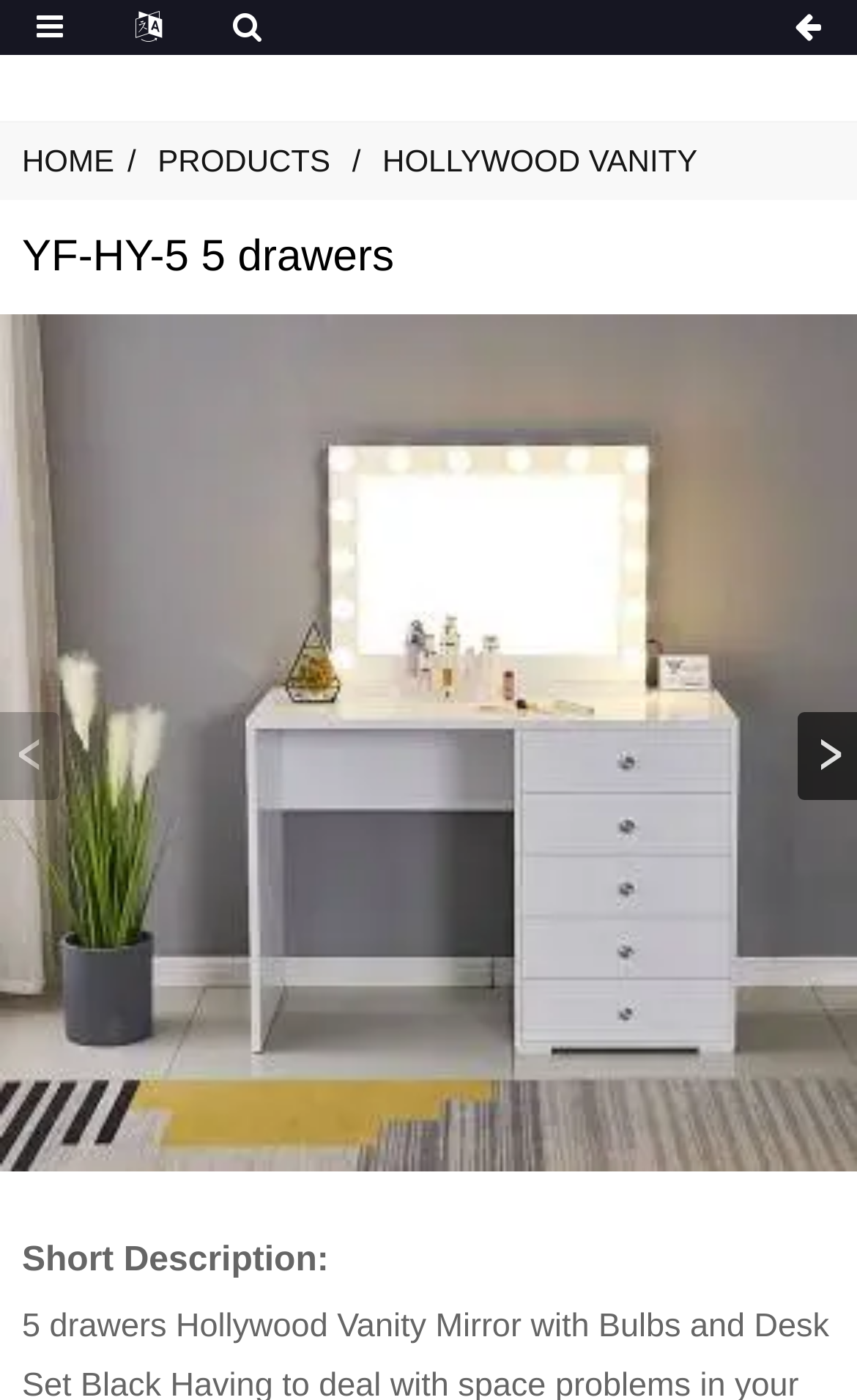How many navigation links are at the top?
Using the information from the image, give a concise answer in one word or a short phrase.

3